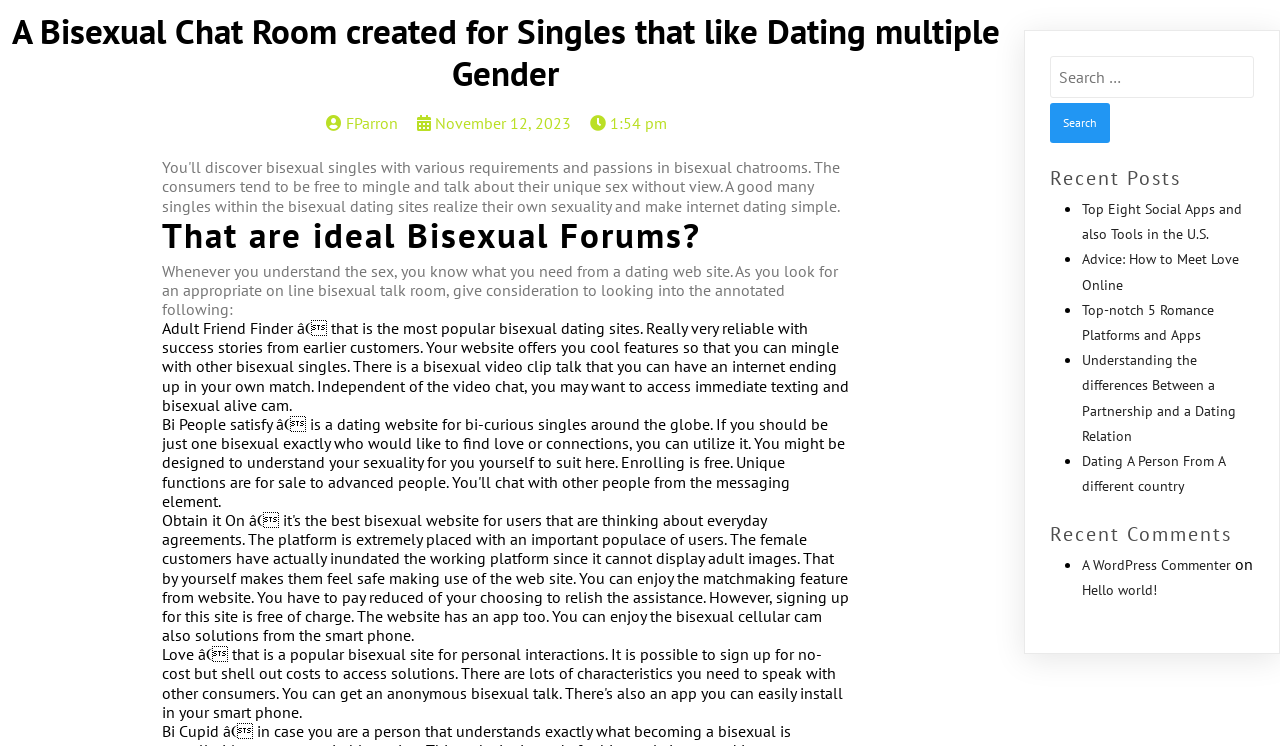What is the title of the first recent post? Observe the screenshot and provide a one-word or short phrase answer.

Top Eight Social Apps and Tools in the U.S.